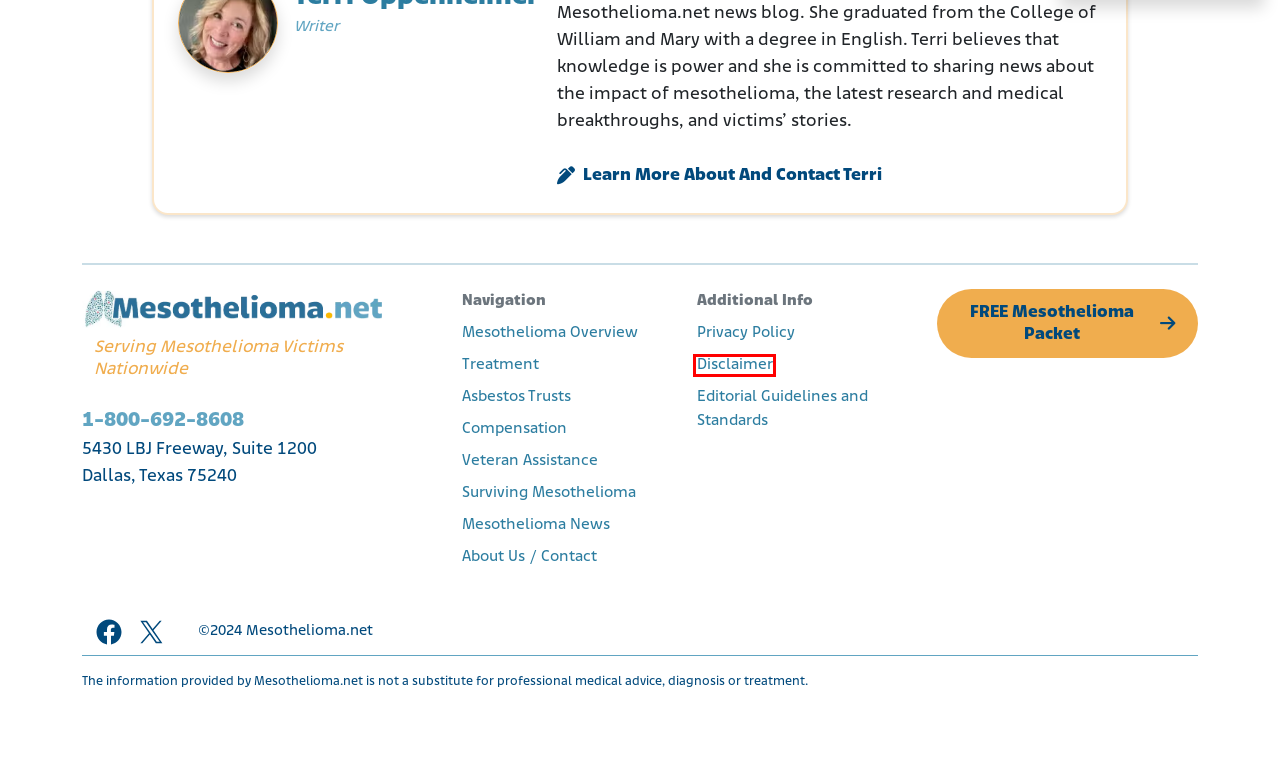You are provided a screenshot of a webpage featuring a red bounding box around a UI element. Choose the webpage description that most accurately represents the new webpage after clicking the element within the red bounding box. Here are the candidates:
A. Mesothelioma.net | Resources for Mesothelioma Victims & Families
B. Terri Heimann Oppenheimer | Mesothelioma.net Blog Writer
C. Mesothelioma Chemotherapy | Your Options and Side Effects
D. Editorial Guidelines and Standards | Mesothelioma.net
E. Privacy Policy - Mesothelioma.net
F. Mesothelioma News | Updates, Current Research and Lawsuits
G. About Us and Contact Information | Mesothelioma.net
H. Disclaimer | Mesothelioma.net

H